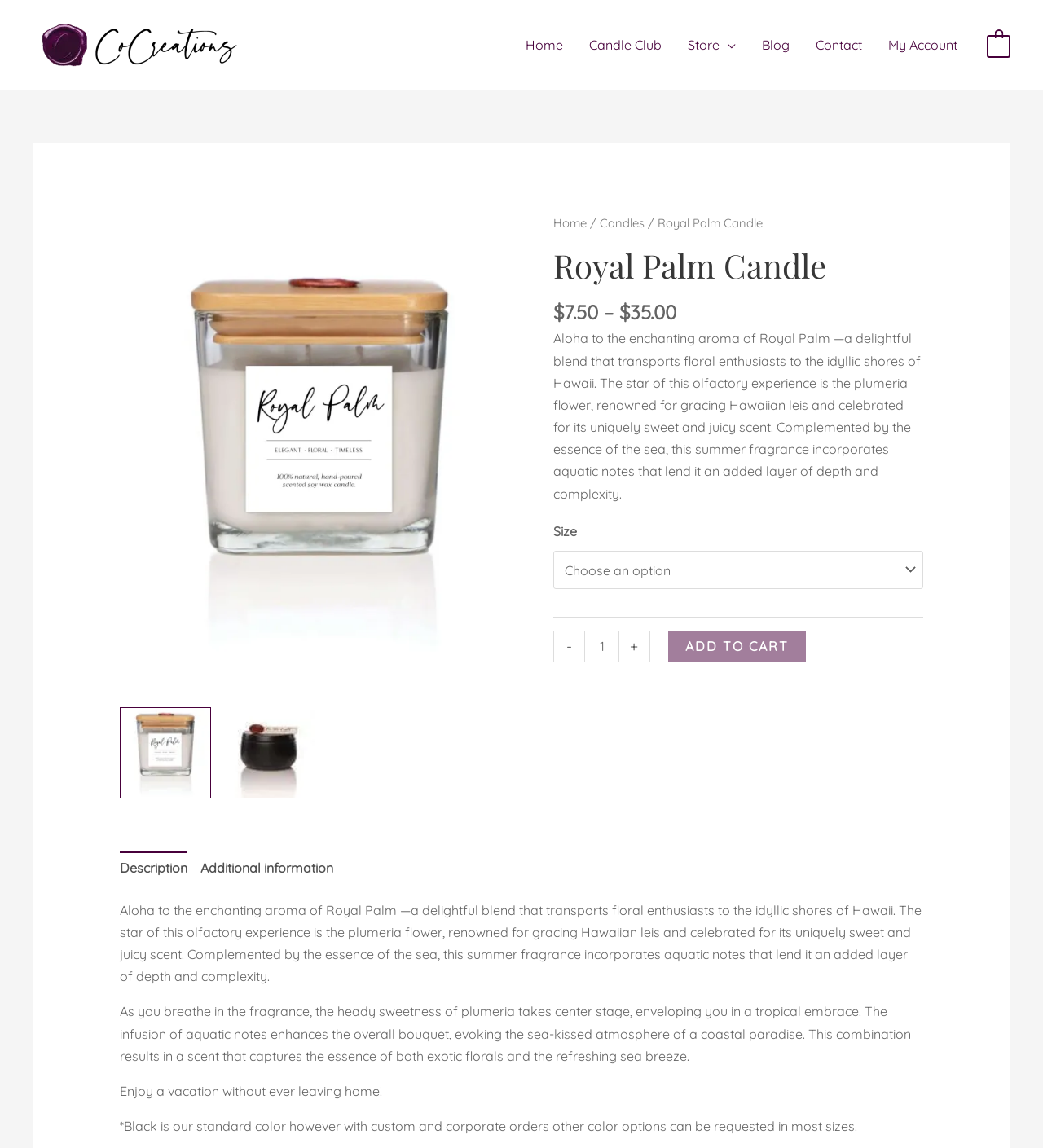What is the price range of the candle?
Refer to the image and give a detailed response to the question.

The price range of the candle can be found in the static text elements on the webpage. The minimum price is $7.50 and the maximum price is $35.00. These prices are displayed in a format that indicates a range of prices available for the candle.